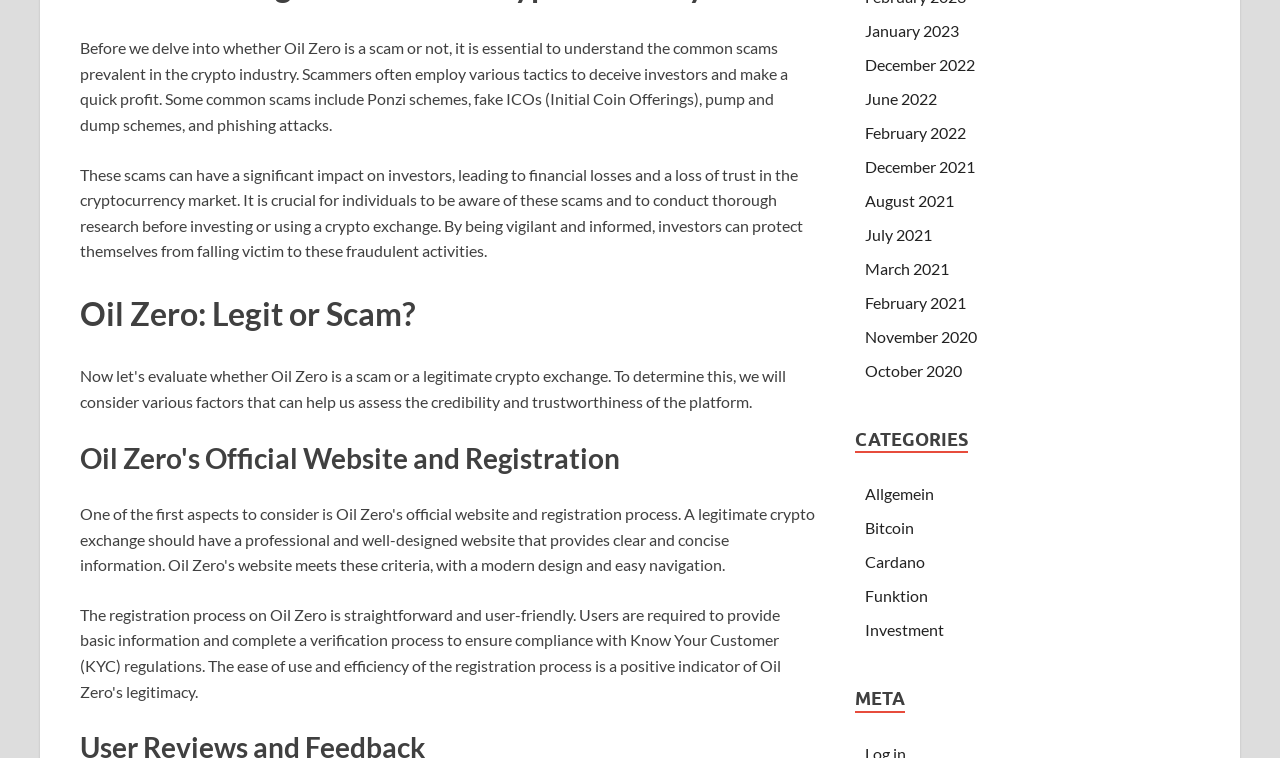Indicate the bounding box coordinates of the element that must be clicked to execute the instruction: "Click on 'January 2023'". The coordinates should be given as four float numbers between 0 and 1, i.e., [left, top, right, bottom].

[0.676, 0.028, 0.749, 0.053]